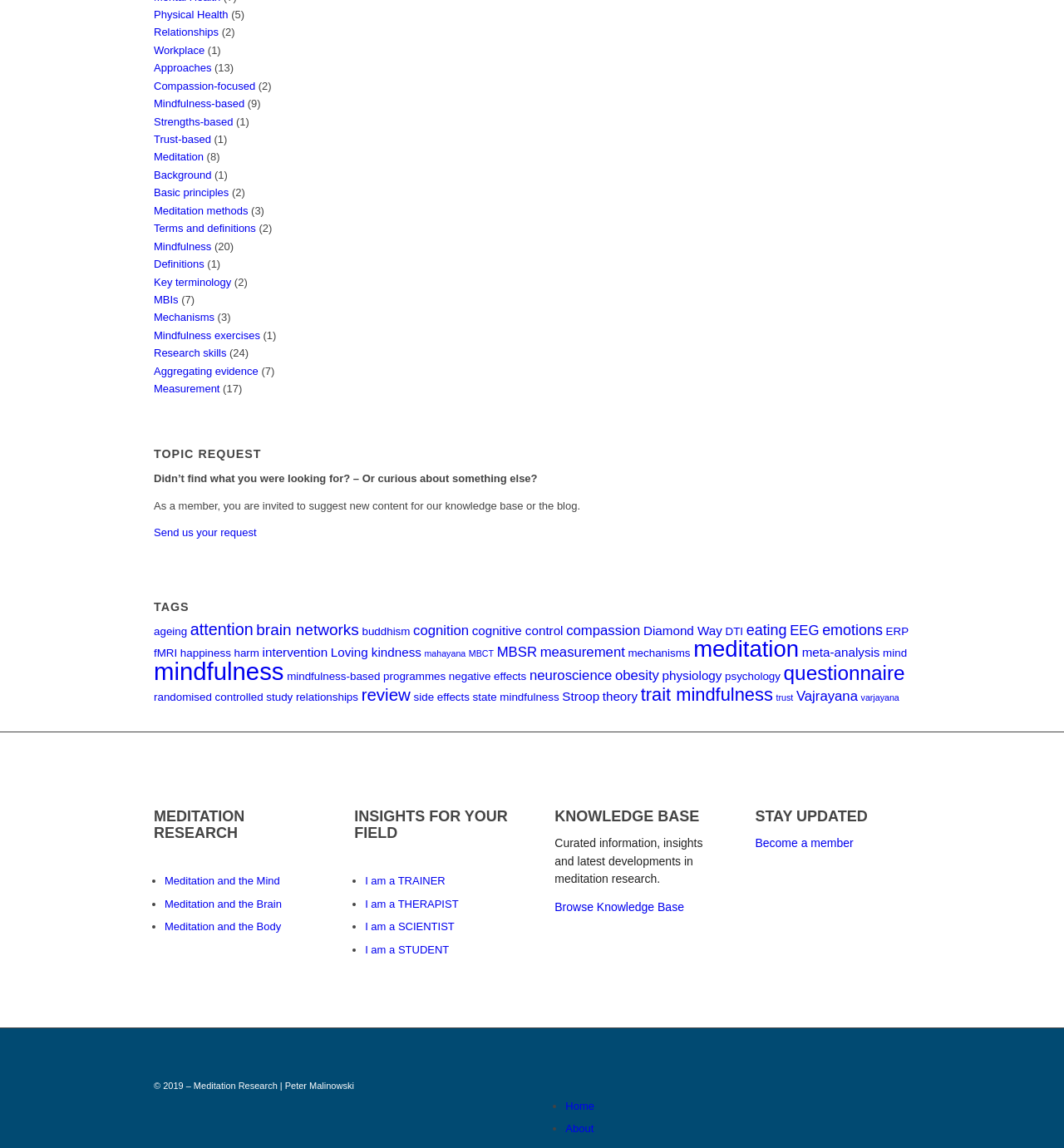How many items are related to 'mindfulness'?
Based on the screenshot, respond with a single word or phrase.

33